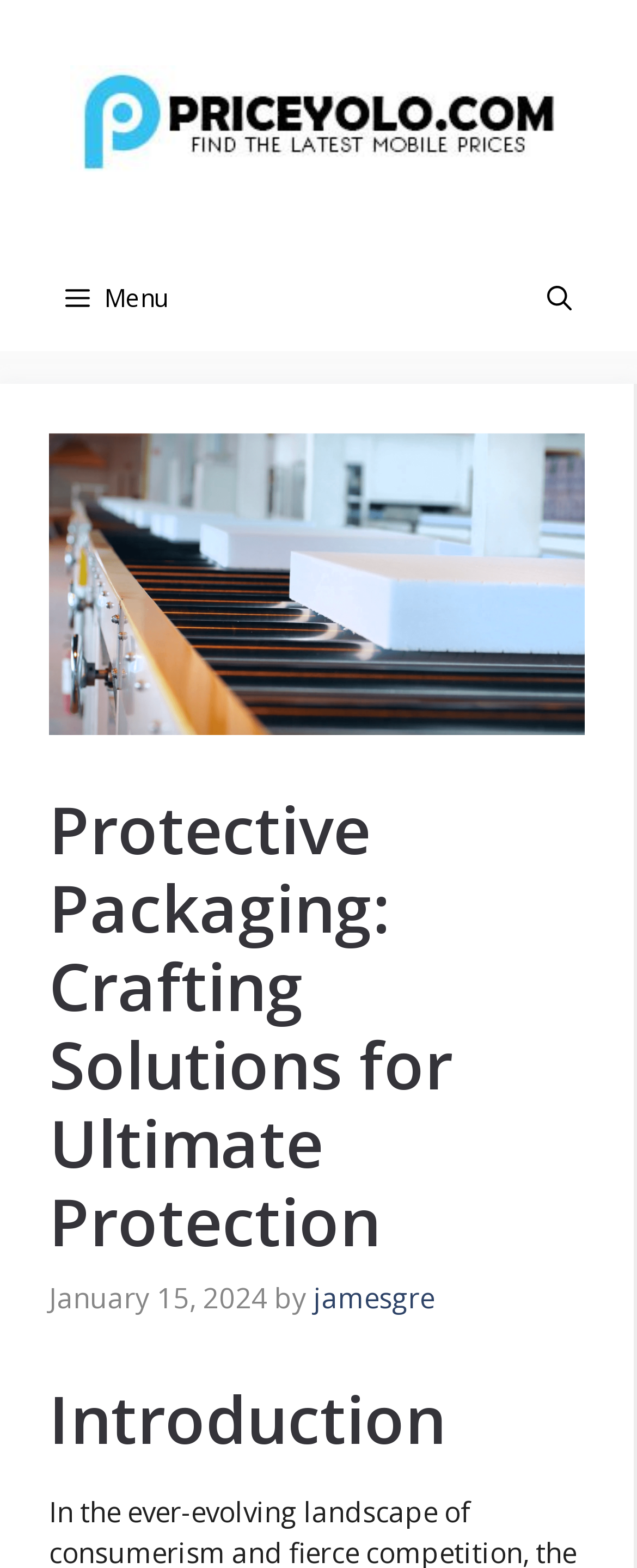Find and provide the bounding box coordinates for the UI element described here: "aria-label="Open Search Bar"". The coordinates should be given as four float numbers between 0 and 1: [left, top, right, bottom].

[0.808, 0.156, 0.949, 0.224]